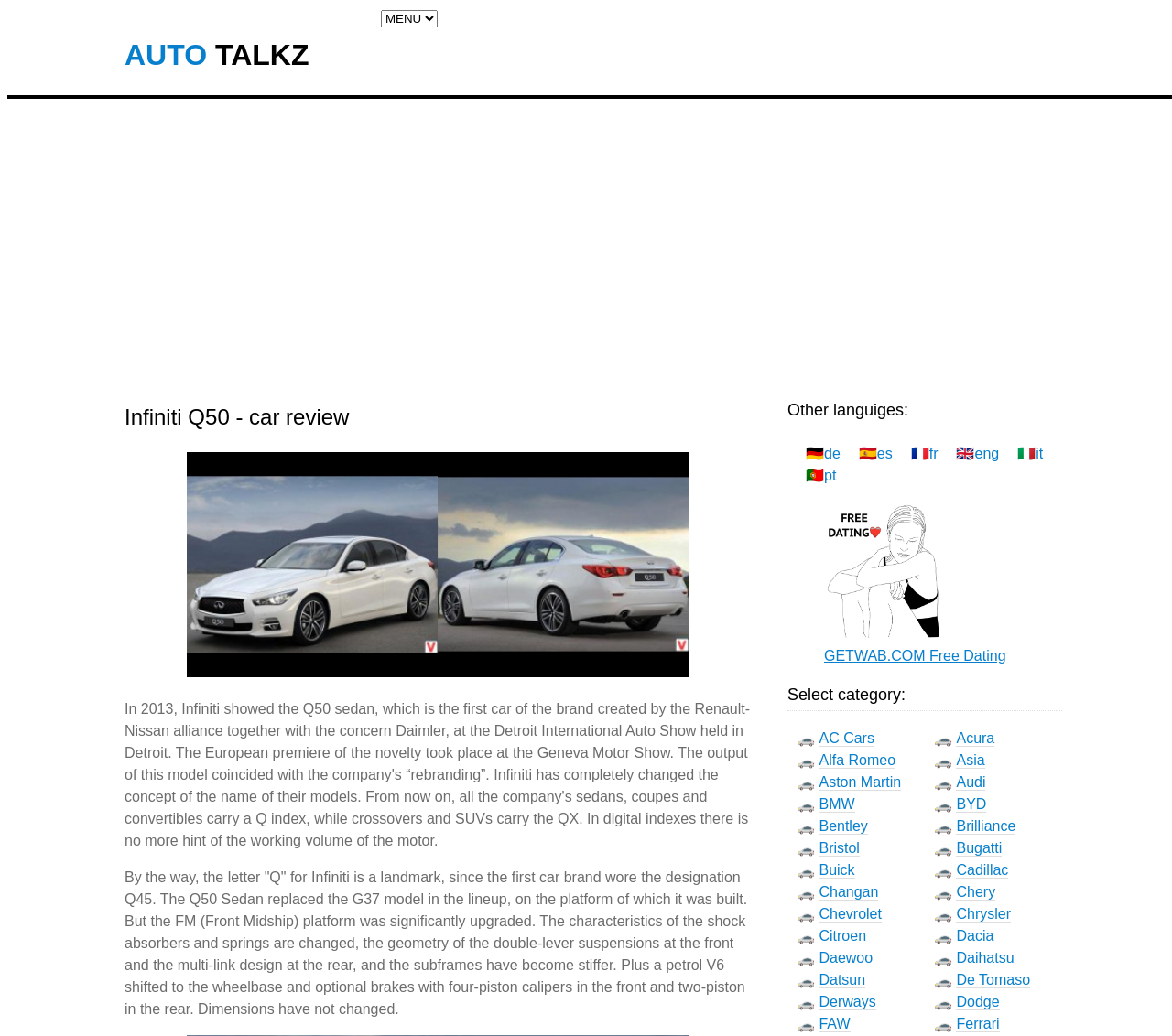Extract the bounding box of the UI element described as: "GETWAB.COM Free Dating".

[0.672, 0.451, 0.906, 0.644]